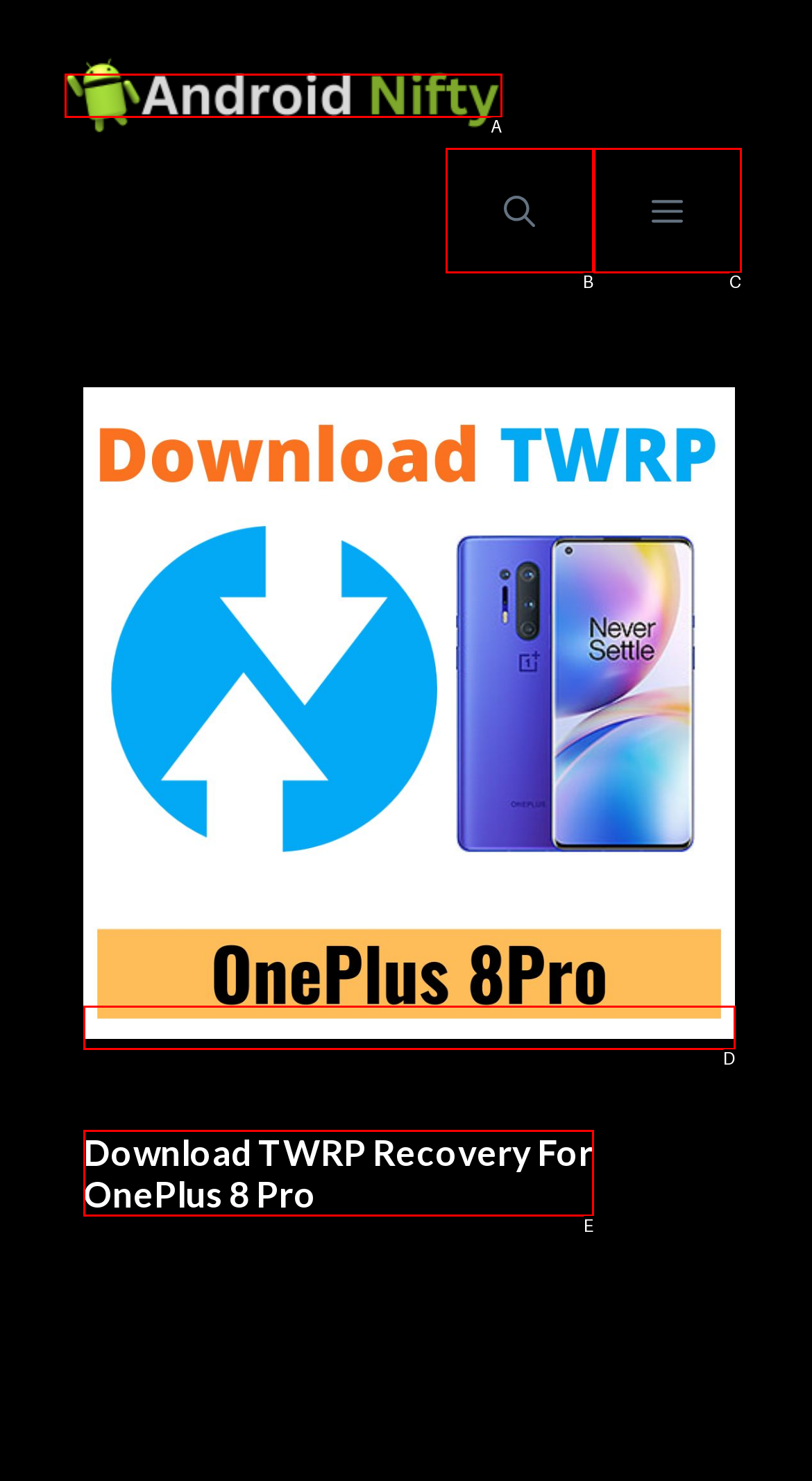Given the description: alt="Android Nifty", select the HTML element that best matches it. Reply with the letter of your chosen option.

A